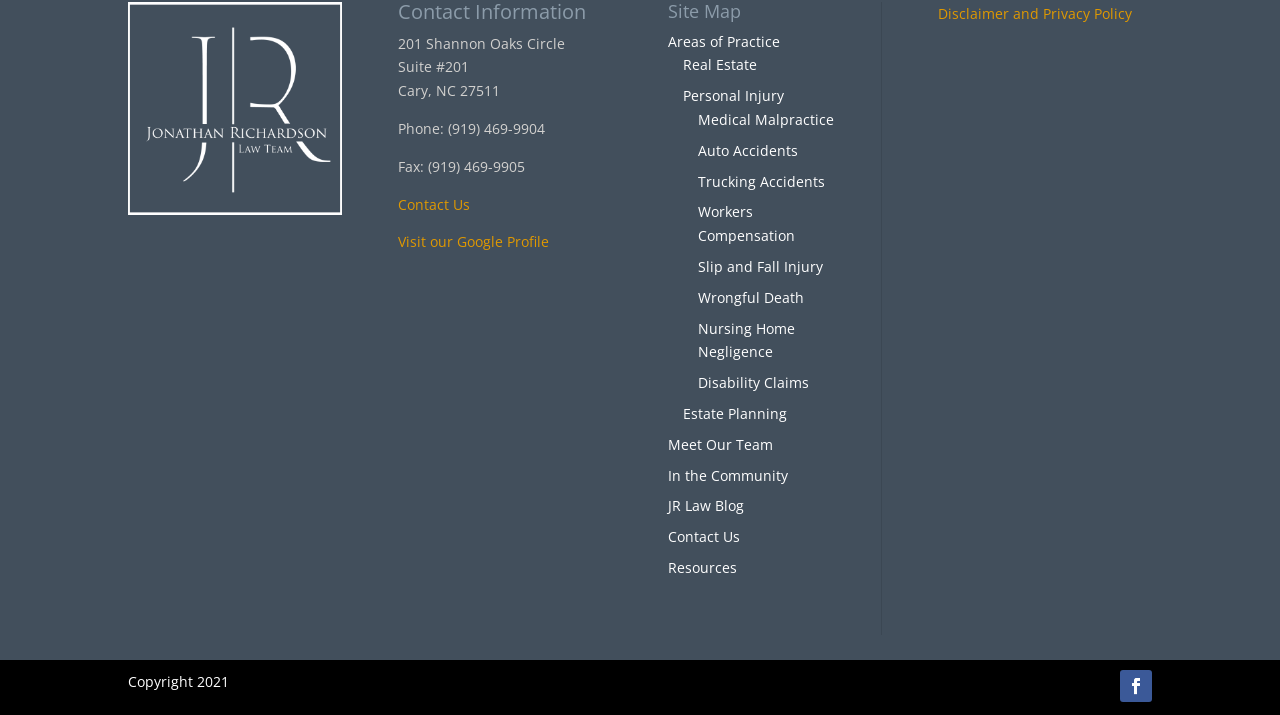Find the bounding box coordinates of the clickable area required to complete the following action: "View contact information".

[0.311, 0.002, 0.478, 0.044]